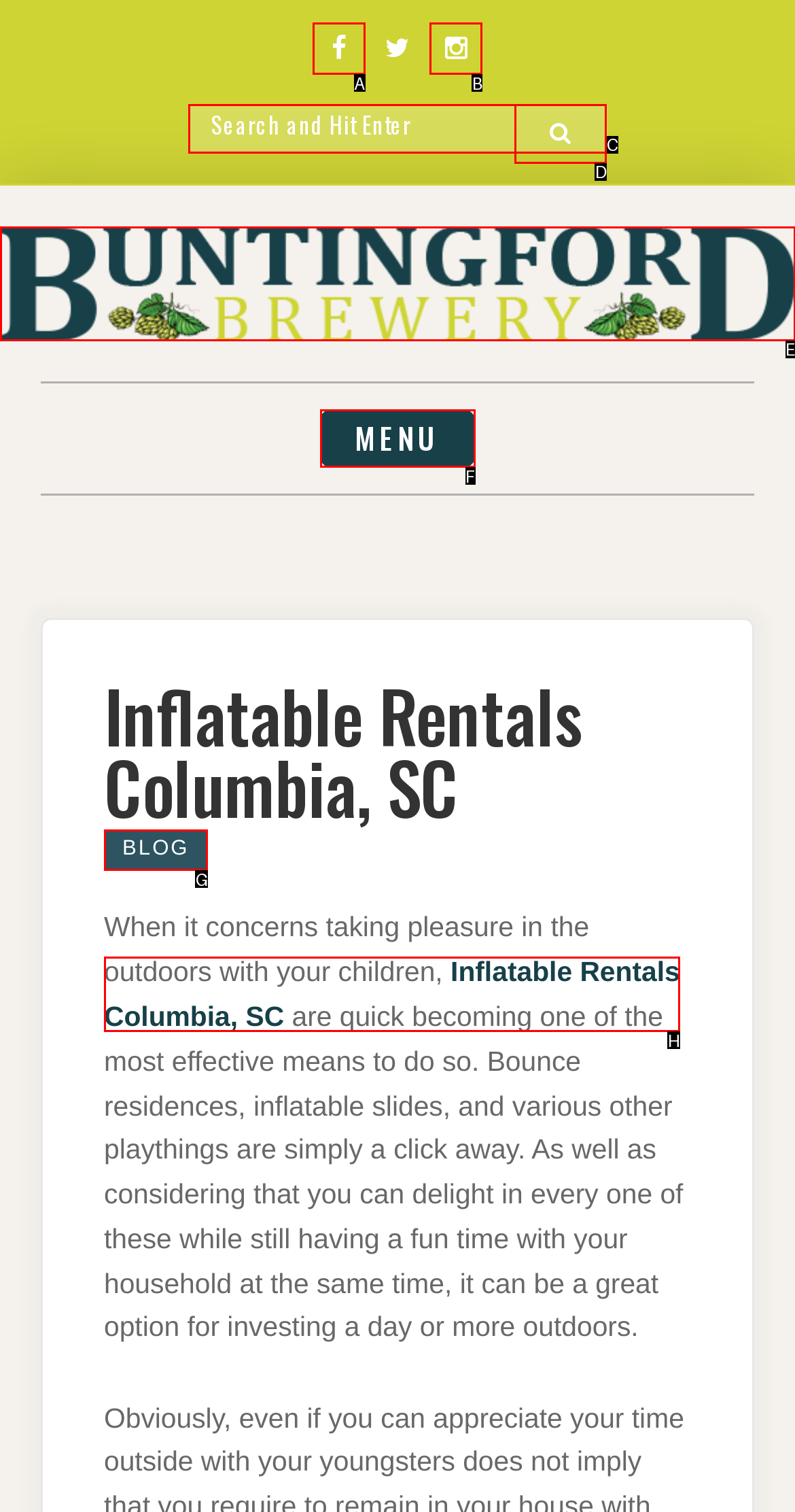Which lettered UI element aligns with this description: alt="Buntingford Brewery"
Provide your answer using the letter from the available choices.

E